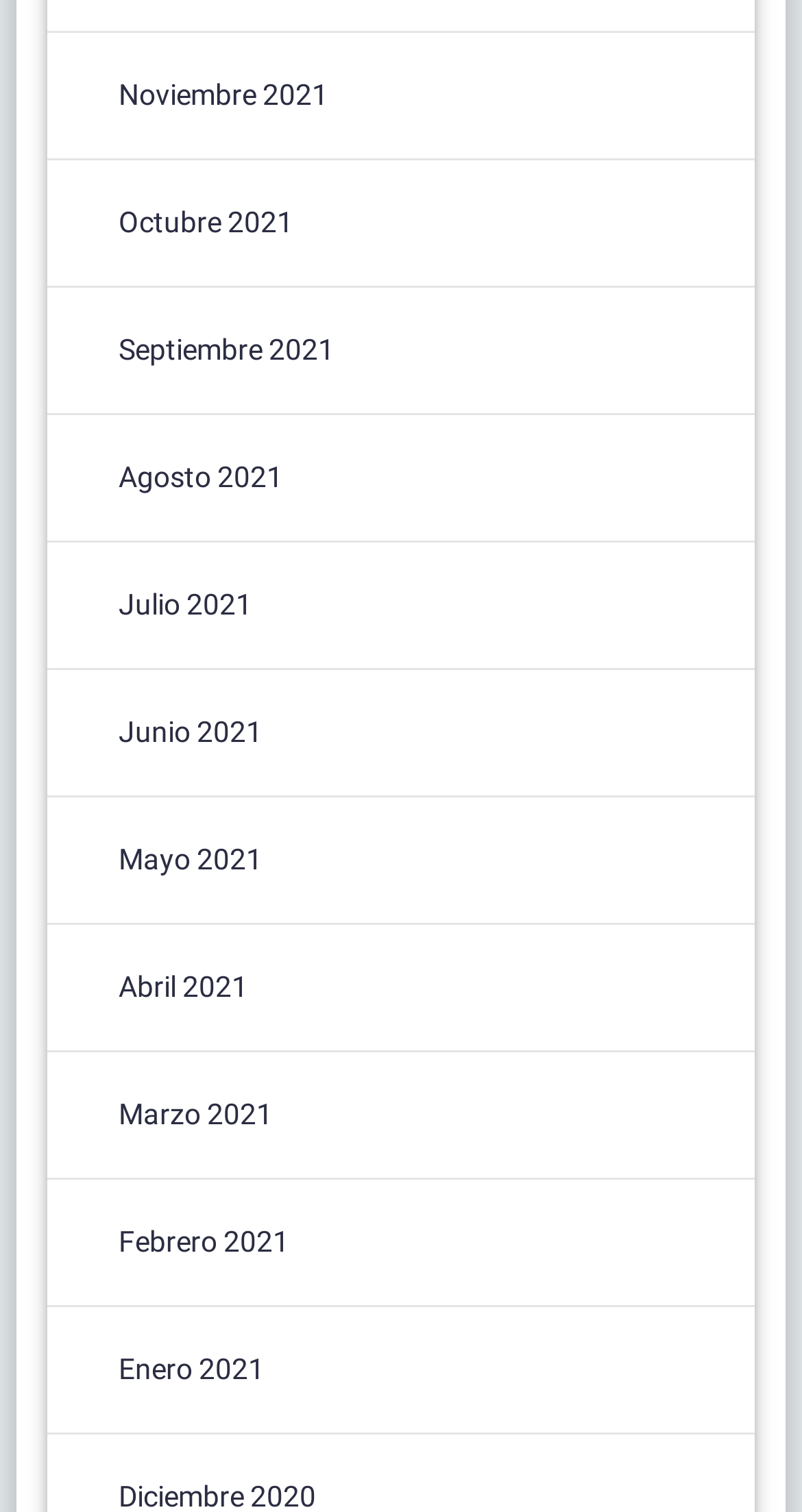Determine the bounding box coordinates of the clickable element to achieve the following action: 'view August 2021'. Provide the coordinates as four float values between 0 and 1, formatted as [left, top, right, bottom].

[0.148, 0.301, 0.353, 0.33]